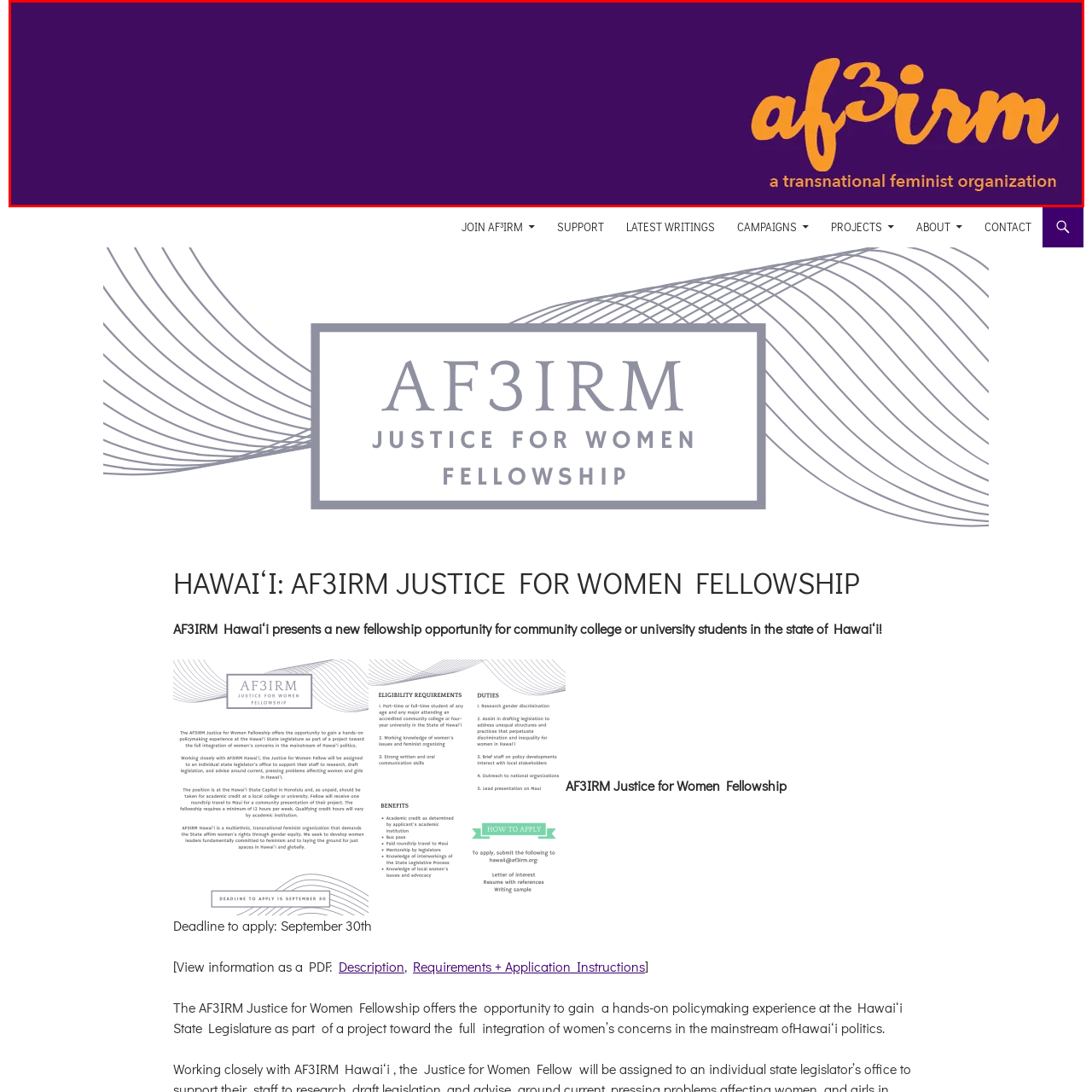Give a detailed account of the picture within the red bounded area.

The image prominently features the logo of AF³IRM, a transnational feminist organization, set against a vibrant purple background. The logo's design includes the stylized text "af3irm" in a playful, orange font, emphasizing the group's modern and dynamic approach to feminist advocacy. Below the main text, the phrase "a transnational feminist organization" is included in a more straightforward style, reinforcing the organization's mission and identity. This visual branding effectively reflects AF³IRM's commitment to promoting women's rights and social justice on a global scale.